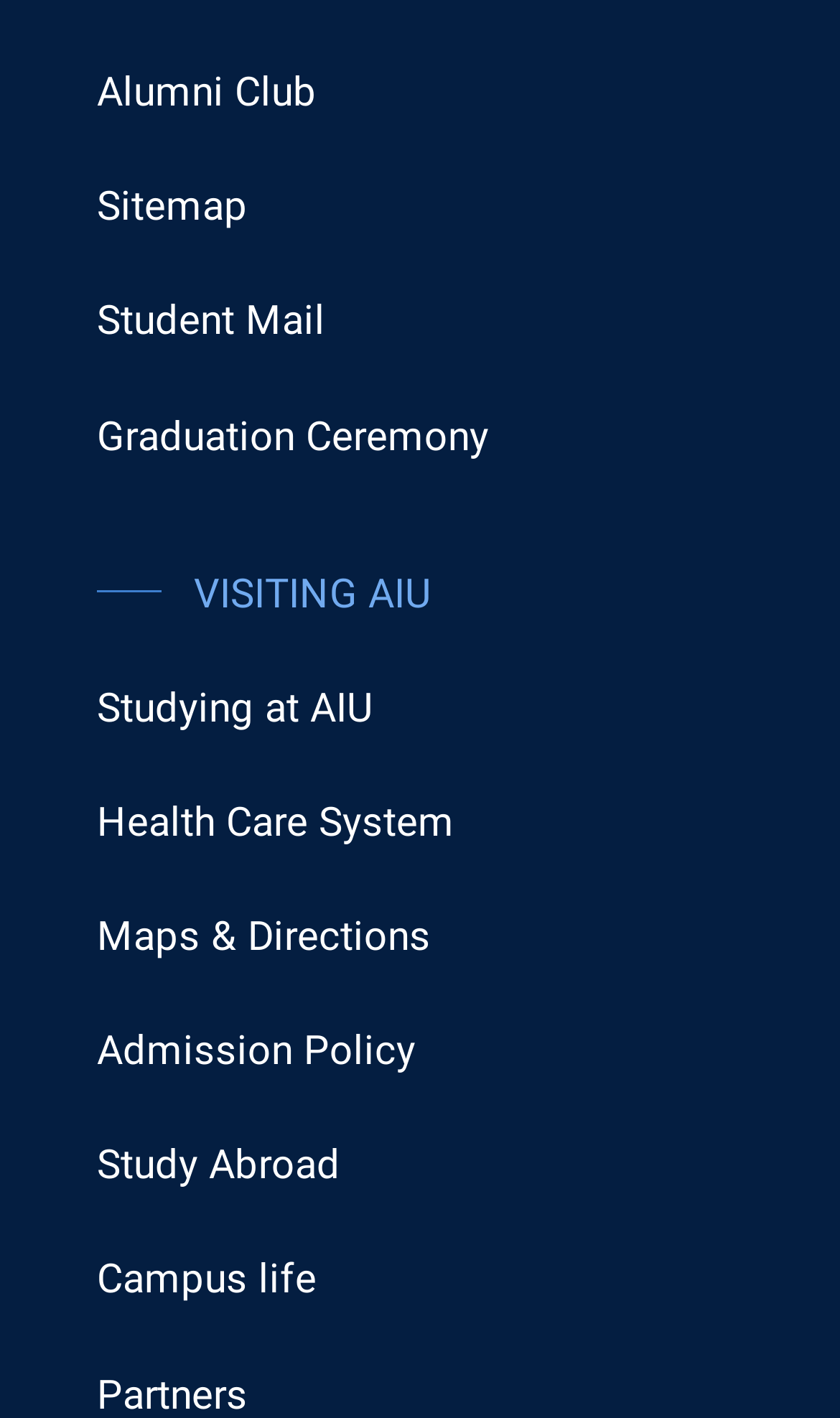Reply to the question with a single word or phrase:
What is the text above the links?

VISITING AIU